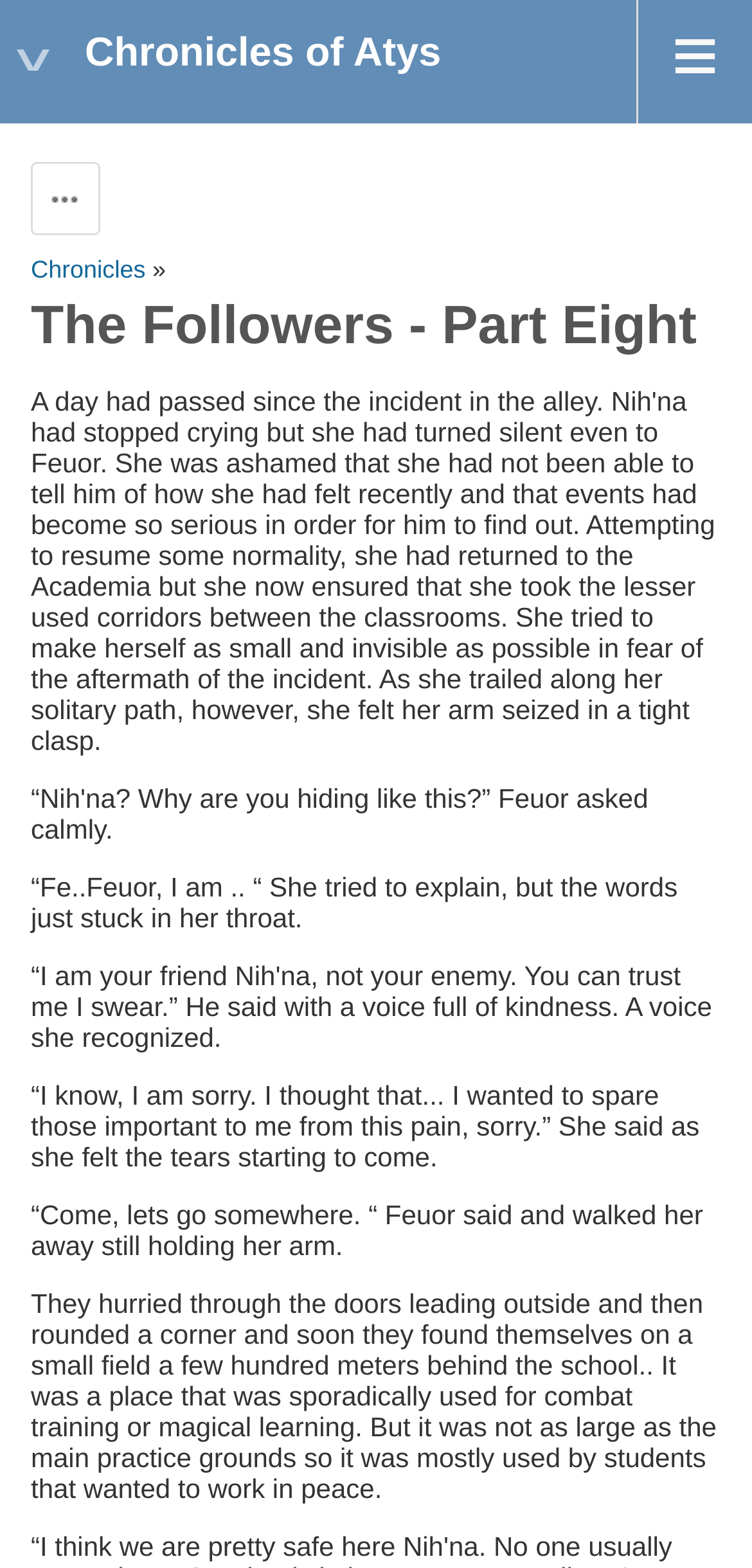What is the character feeling?
Look at the image and answer the question using a single word or phrase.

Tears